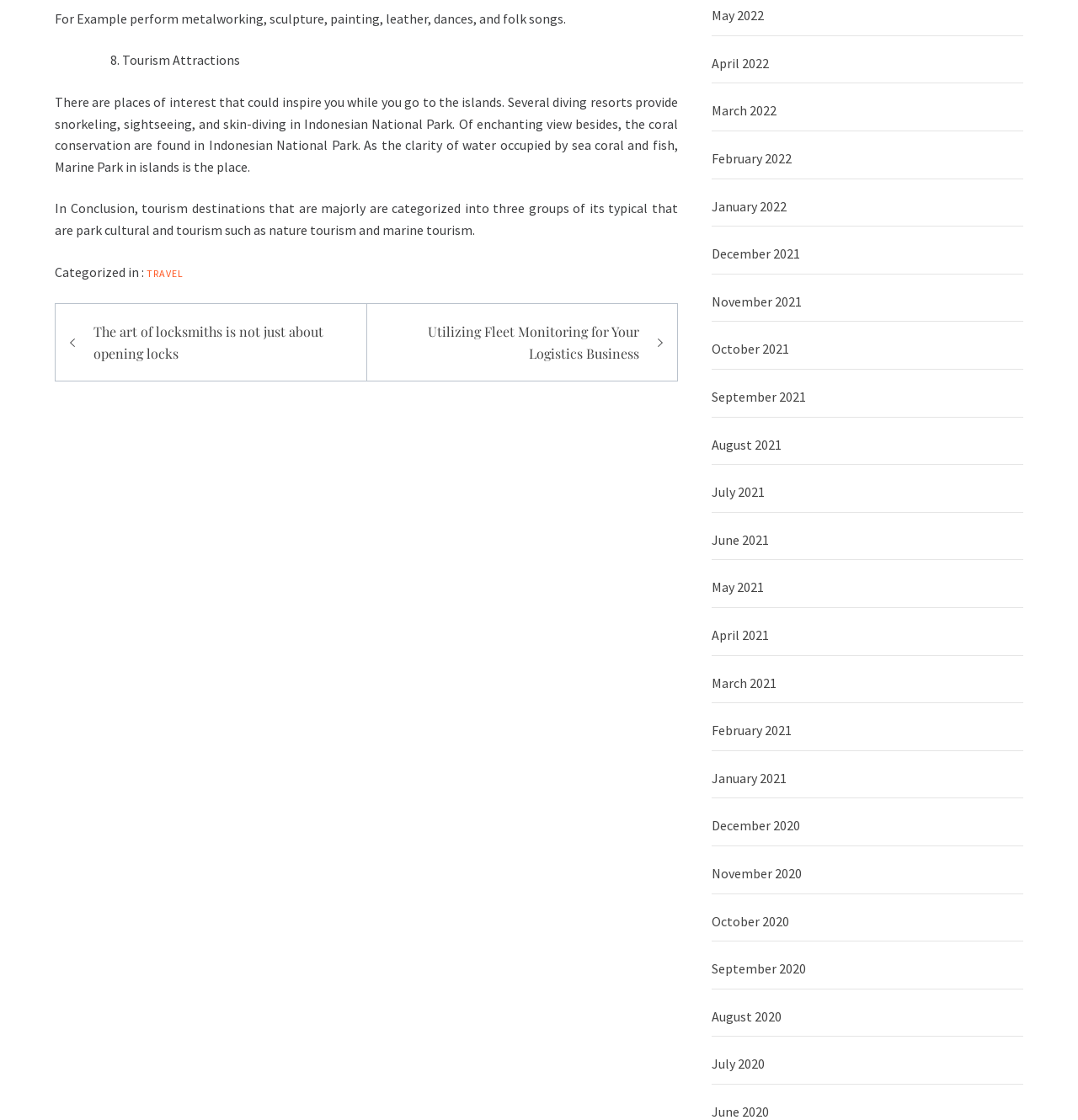Locate the bounding box coordinates of the clickable region necessary to complete the following instruction: "Click the Grace Mid City logo". Provide the coordinates in the format of four float numbers between 0 and 1, i.e., [left, top, right, bottom].

None